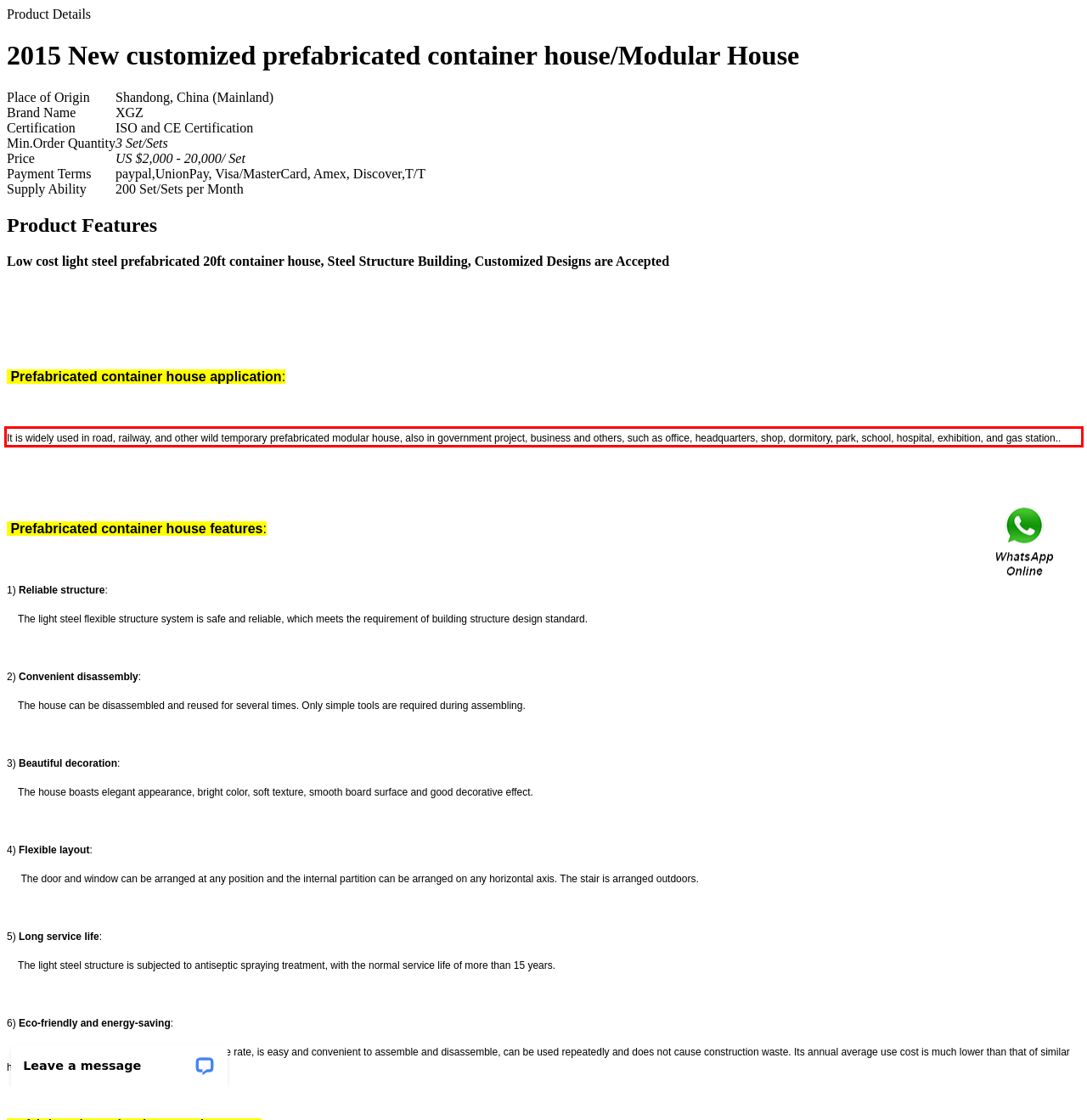Perform OCR on the text inside the red-bordered box in the provided screenshot and output the content.

It is widely used in road, railway, and other wild temporary prefabricated modular house, also in government project, business and others, such as office, headquarters, shop, dormitory, park, school, hospital, exhibition, and gas station..